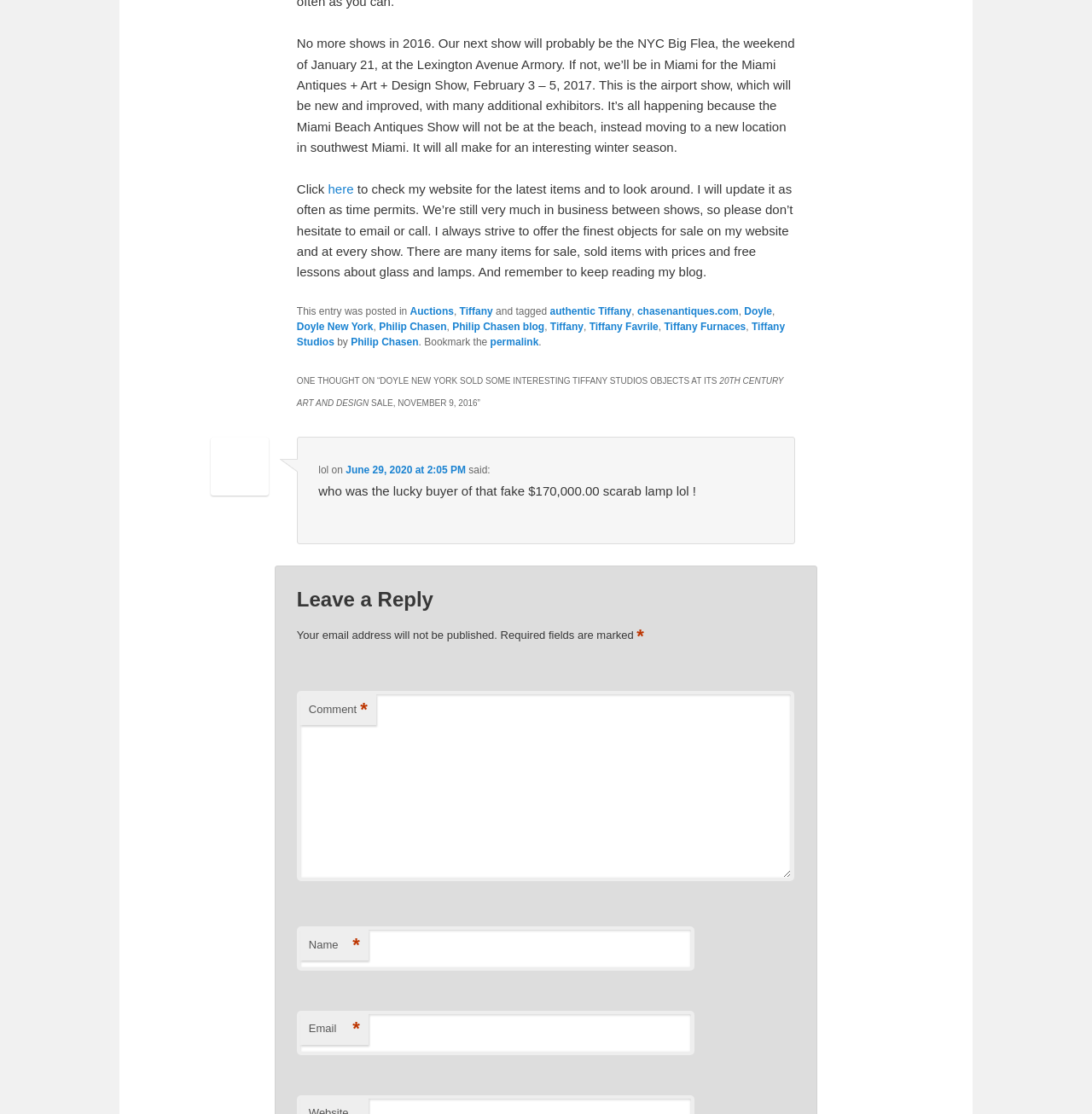What is the name of the author of the blog?
Kindly answer the question with as much detail as you can.

The footer section of the webpage mentions 'This entry was posted in ... by Philip Chasen', indicating that Philip Chasen is the author of the blog.